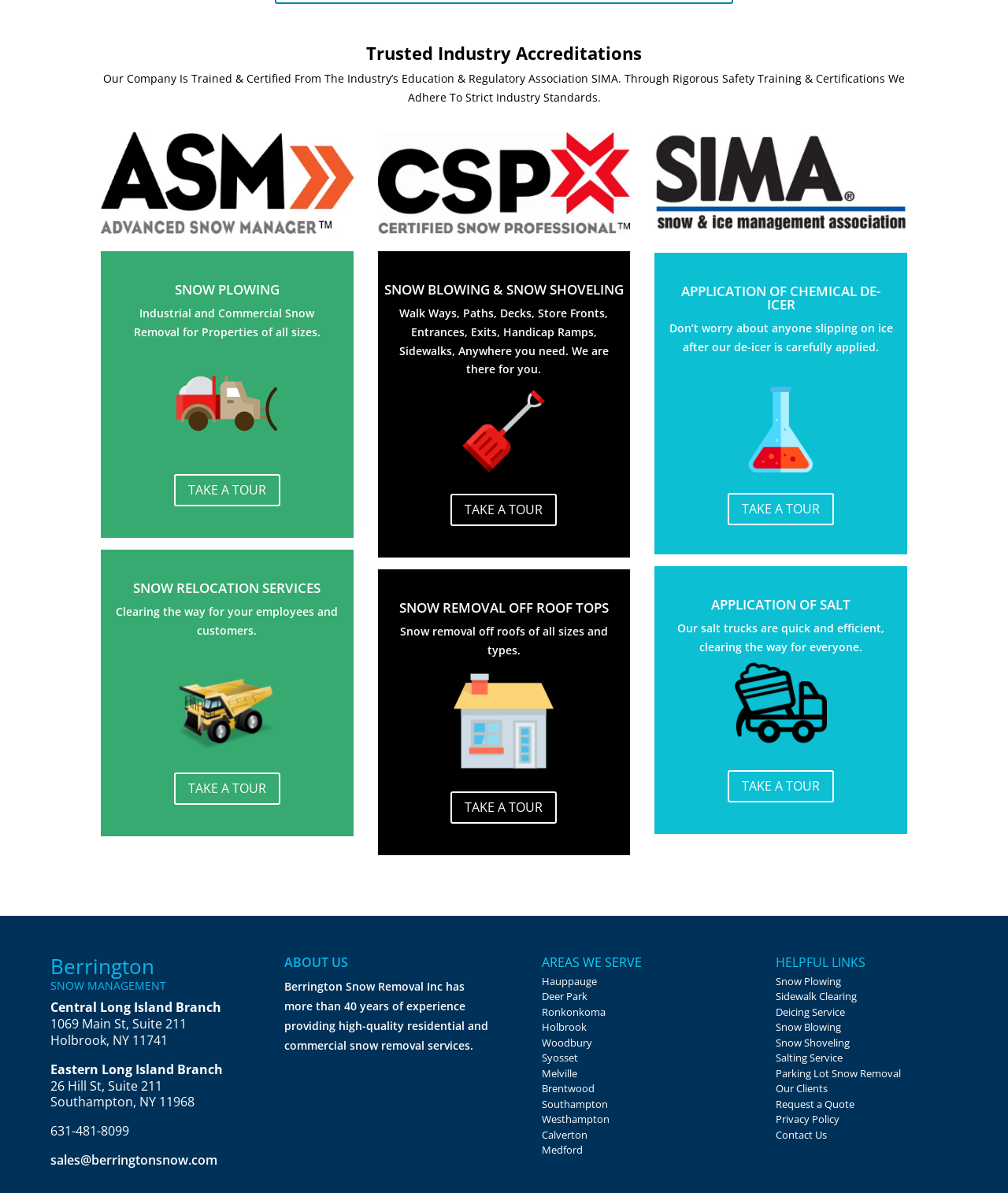What services does the company provide?
Please use the image to deliver a detailed and complete answer.

The company provides various snow removal services, including snow plowing, snow relocation, snow blowing, snow shoveling, snow removal off rooftops, application of chemical de-icer, and application of salt. These services are mentioned in the headings and static text elements throughout the webpage.